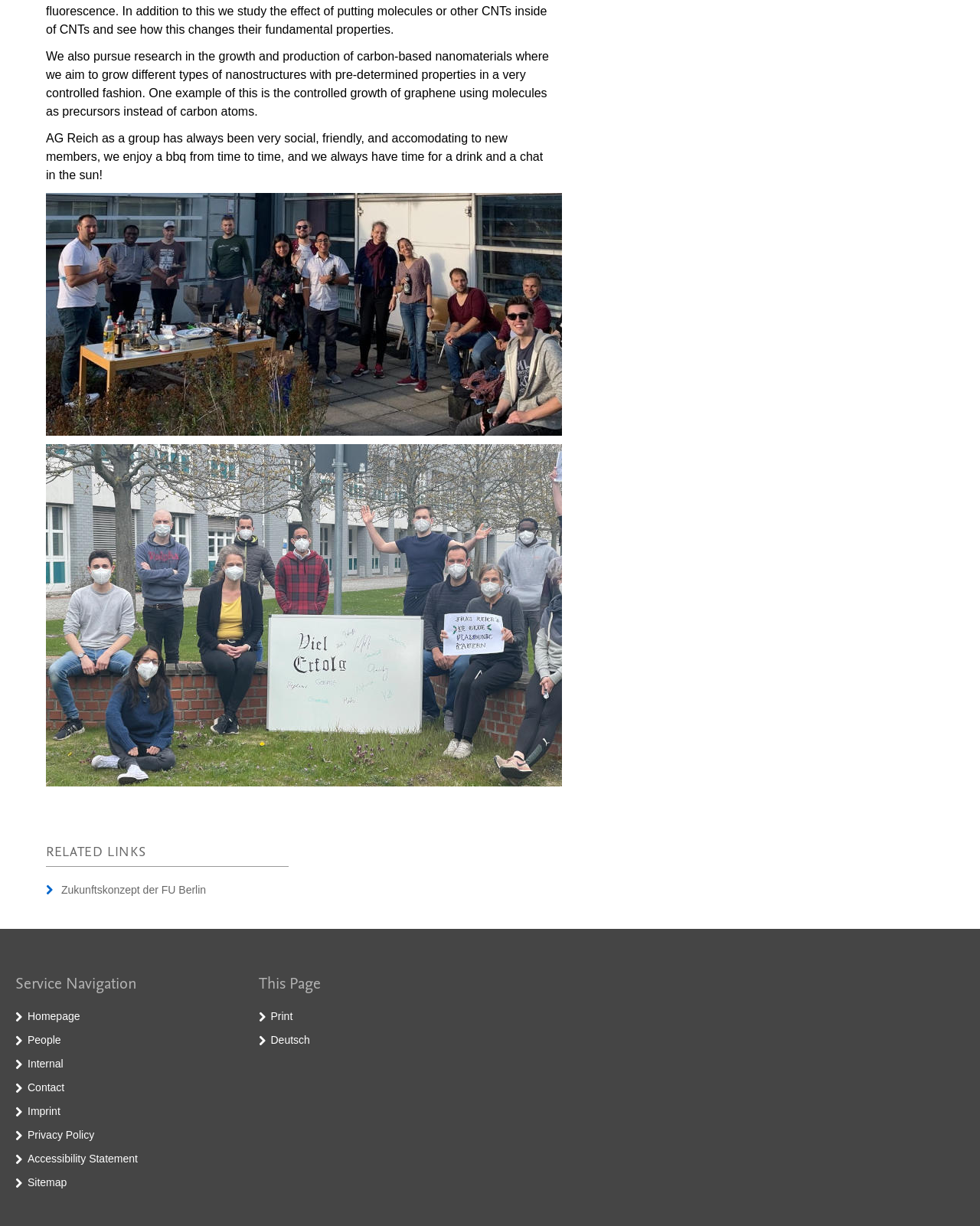Identify the bounding box of the UI element that matches this description: "Privacy Policy".

[0.028, 0.921, 0.096, 0.931]